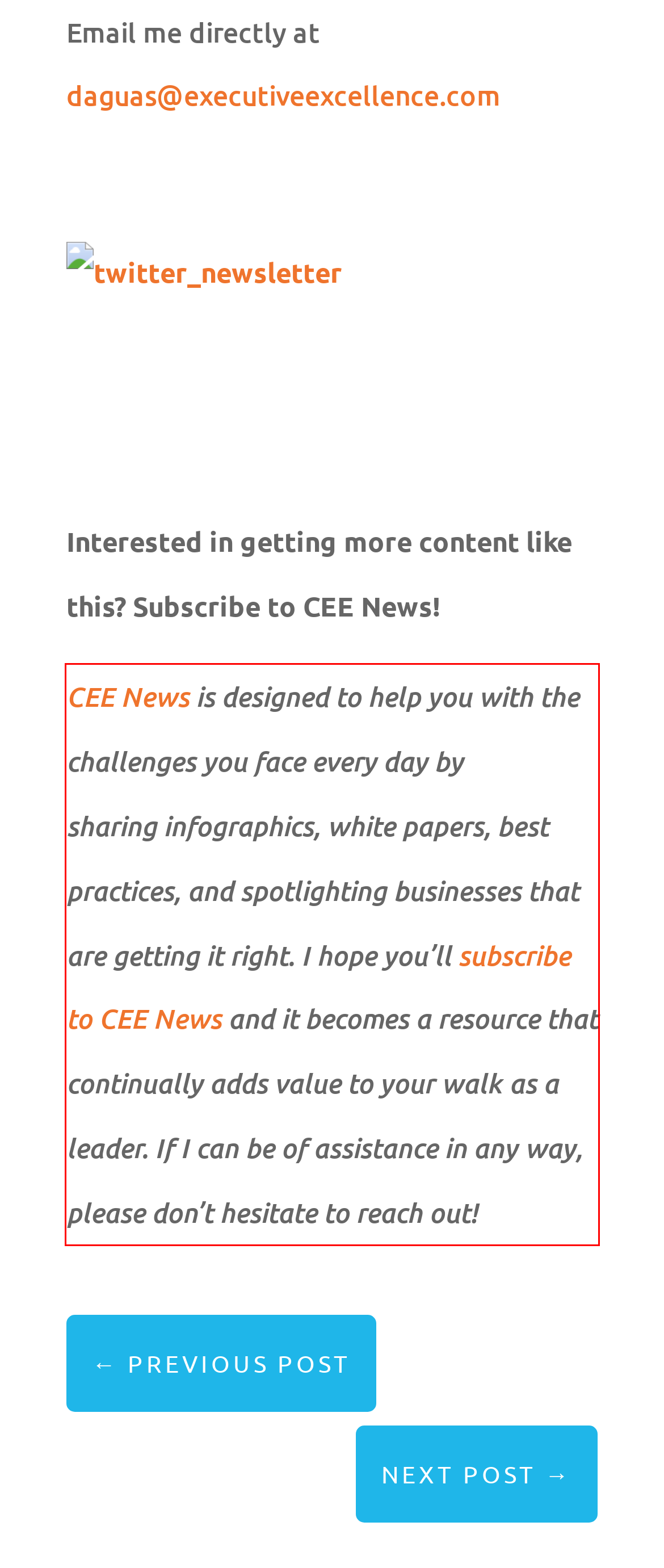Analyze the screenshot of a webpage where a red rectangle is bounding a UI element. Extract and generate the text content within this red bounding box.

CEE News is designed to help you with the challenges you face every day by sharing infographics, white papers, best practices, and spotlighting businesses that are getting it right. I hope you’ll subscribe to CEE News and it becomes a resource that continually adds value to your walk as a leader. If I can be of assistance in any way, please don’t hesitate to reach out!